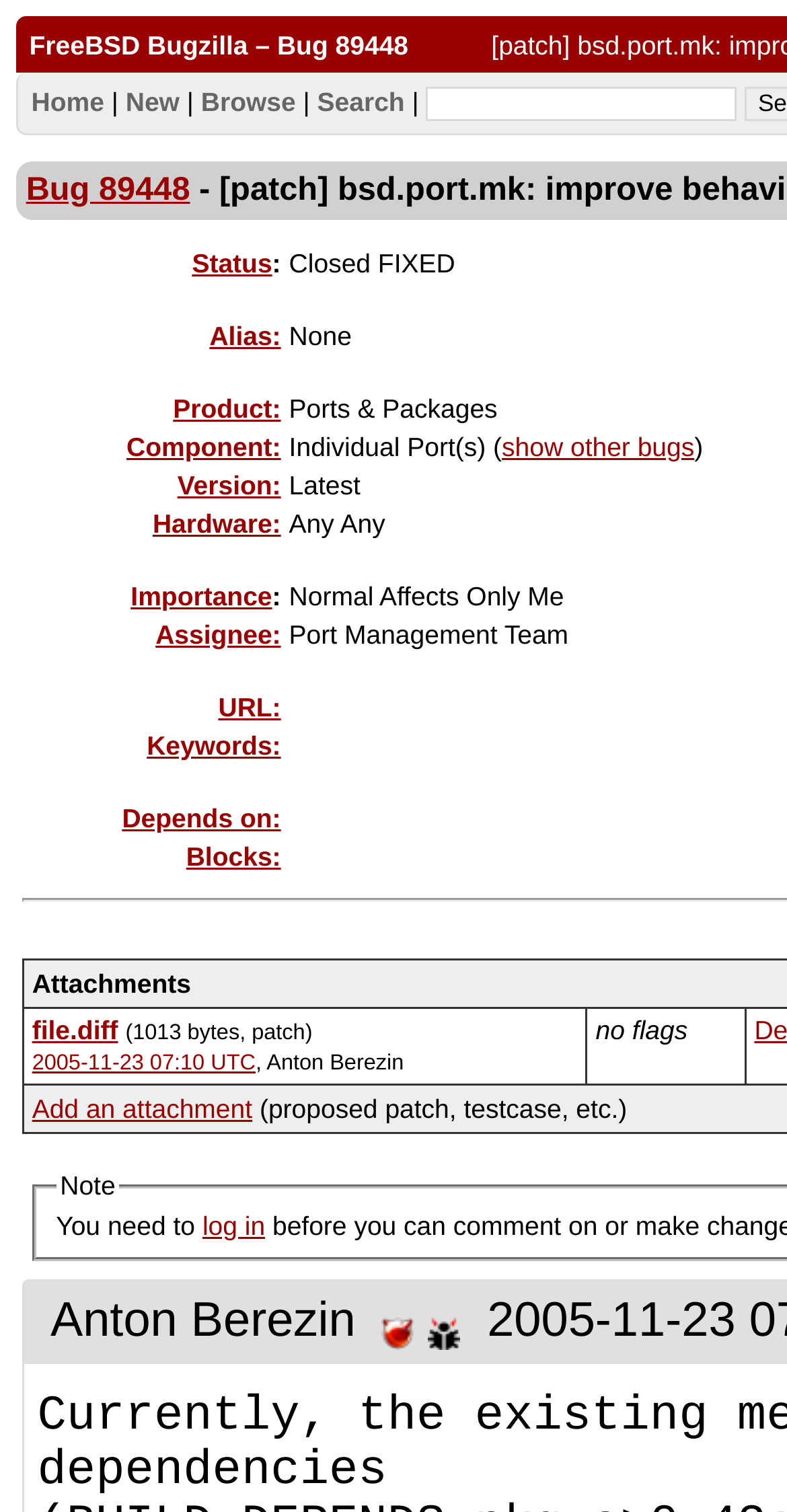Determine the bounding box coordinates for the area that should be clicked to carry out the following instruction: "Add an attachment".

[0.041, 0.724, 0.321, 0.744]